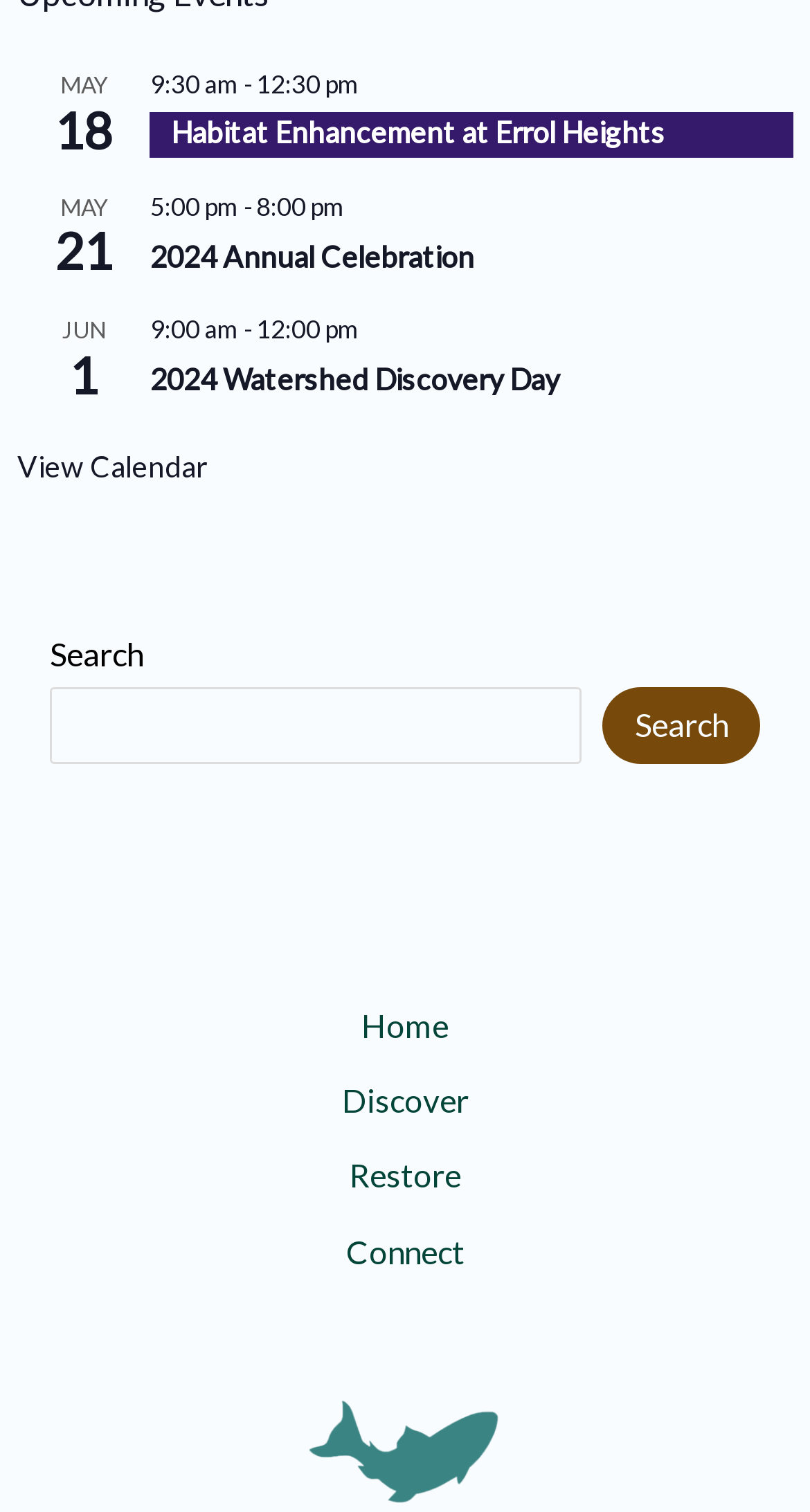What is the name of the third event?
Please answer using one word or phrase, based on the screenshot.

2024 Watershed Discovery Day